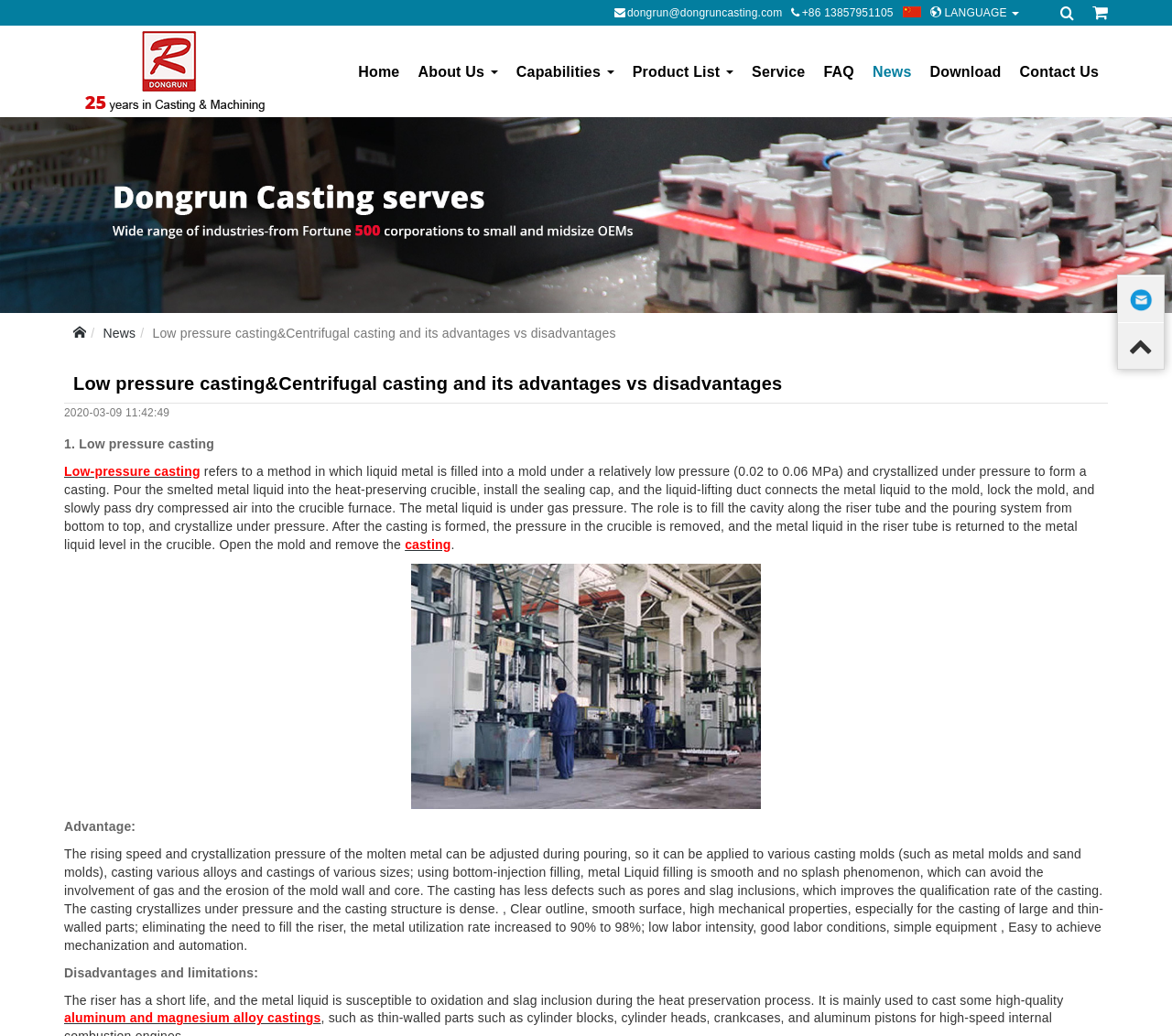Identify the bounding box coordinates for the region of the element that should be clicked to carry out the instruction: "Click the language dropdown menu". The bounding box coordinates should be four float numbers between 0 and 1, i.e., [left, top, right, bottom].

[0.794, 0.003, 0.87, 0.022]